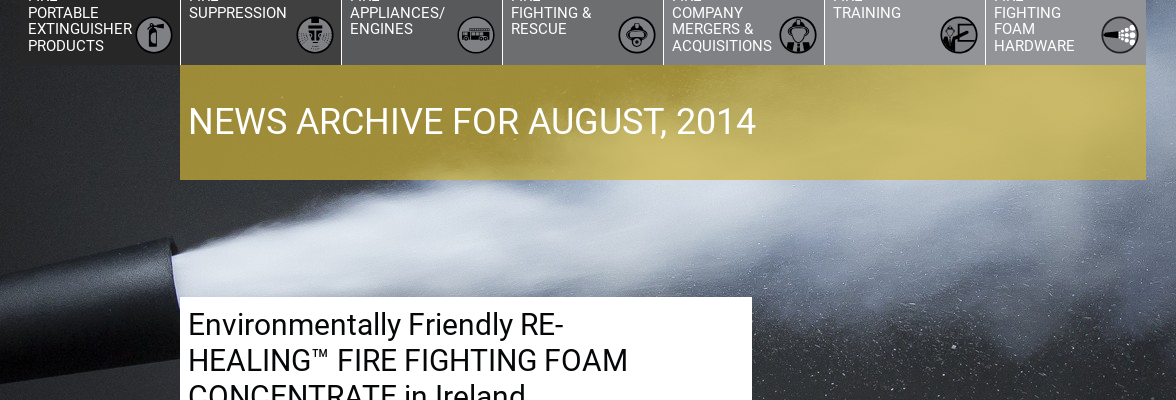Provide a comprehensive description of the image.

The image showcases a dynamic visual featuring a powerful stream of fire-fighting foam being discharged from a nozzle, emphasizing the application of environmentally friendly RE-HEALING™ fire fighting foam concentrate. Positioned prominently above the foam is a header that reads "NEWS ARCHIVE FOR AUGUST, 2014," drawing attention to the archive's theme. Below this heading, a bold announcement states "Environmentally Friendly RE-HEALING™ FIRE FIGHTING FOAM CONCENTRATE in Ireland," indicating a focus on innovative fire safety solutions. The background fades from dark to light, evoking a sense of urgency and effectiveness in emergency response. This composition underlines the commitment to sustainable and efficient firefighting methods, with particular emphasis on the product's recent launch in Ireland.